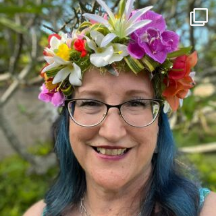Describe the image thoroughly.

In this vibrant portrait, a woman wearing a colorful flower crown beams with a joyful smile. Her hair, dyed in shades of blue, contrasts beautifully with the lush greens of the background, suggesting a serene outdoor setting. The floral arrangement in her crown features a delightful mix of colors, including whites, pinks, yellows, and oranges, adding a cheerful touch to her appearance. Her glasses frame her expressive eyes, enhancing the warm, inviting nature of her smile. This image captures a moment of happiness and celebration, possibly reminiscent of a festive occasion or a personal milestone.